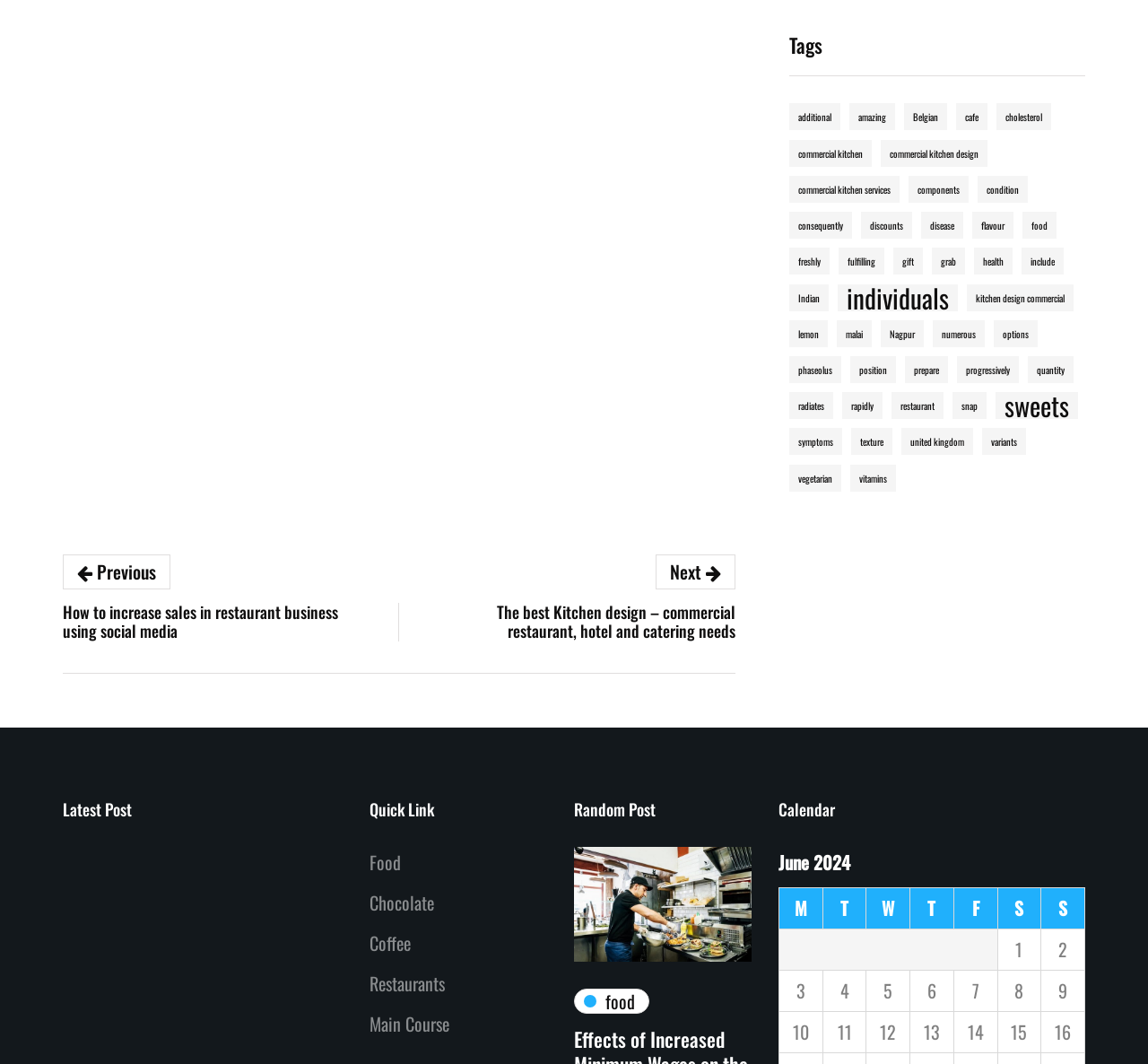Locate the bounding box coordinates of the element I should click to achieve the following instruction: "Read the 'February 1, 2024' post".

[0.688, 0.061, 0.748, 0.076]